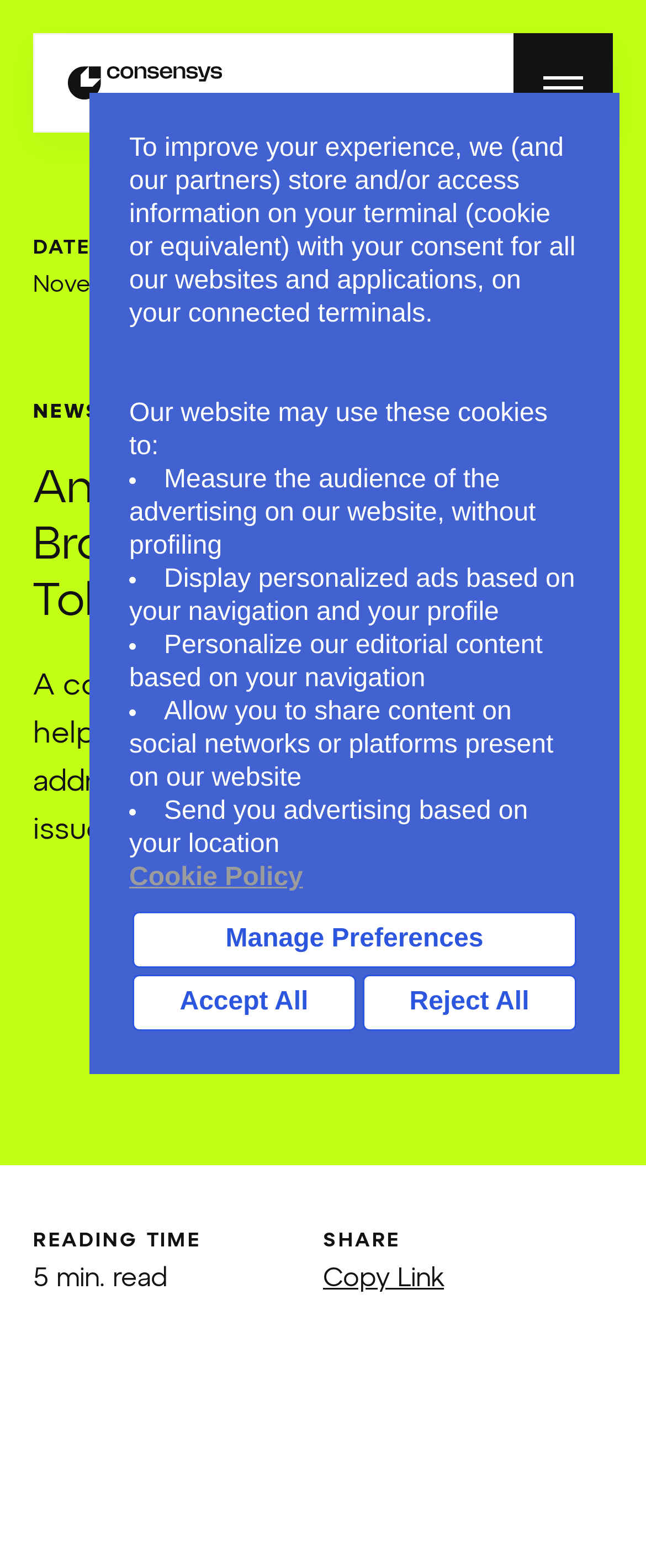Please identify the bounding box coordinates of the clickable area that will allow you to execute the instruction: "Click the Consensys link".

[0.105, 0.022, 0.346, 0.084]